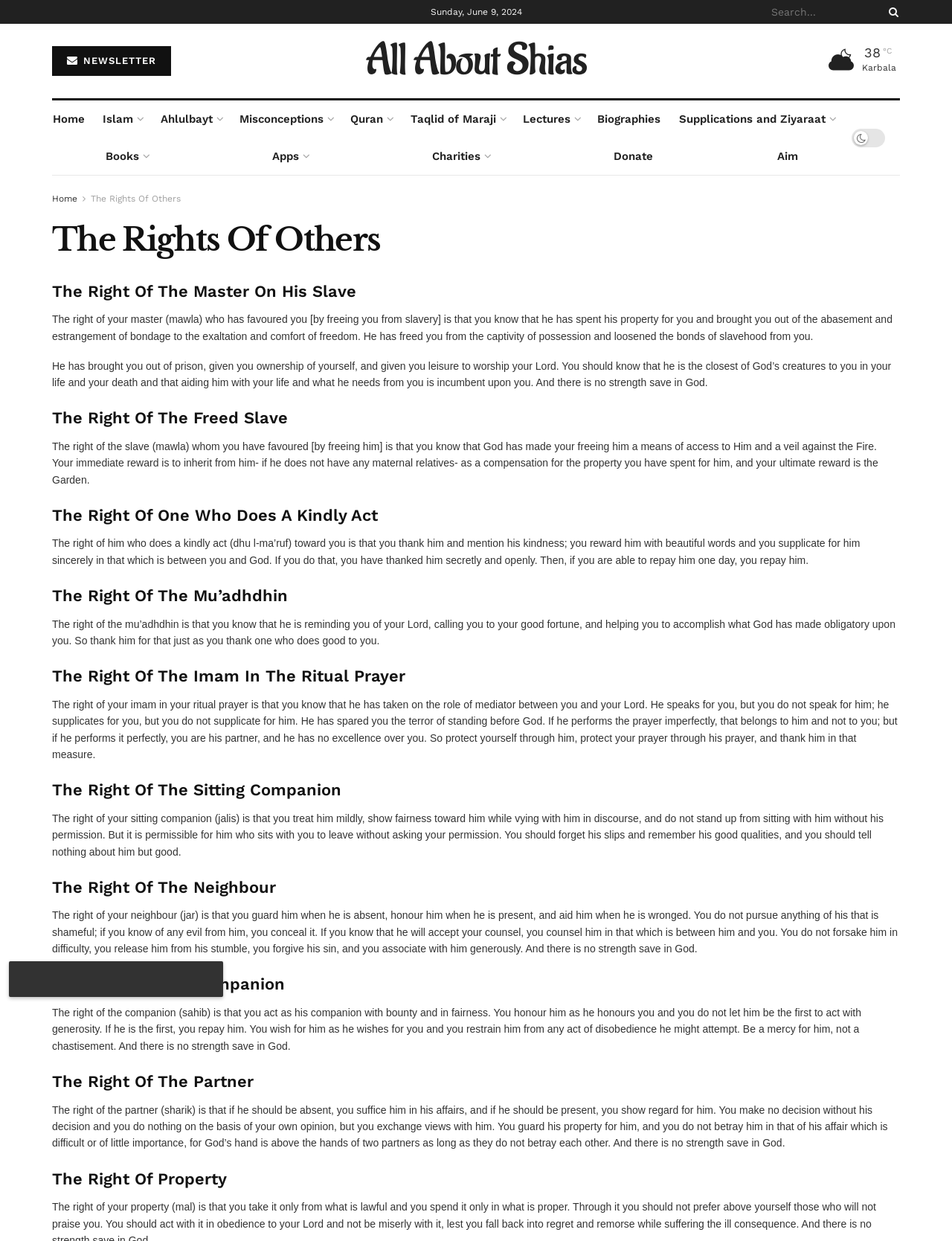By analyzing the image, answer the following question with a detailed response: What is the right of the neighbour?

I found the right of the neighbour by looking at the heading 'The Right Of The Neighbour' and the corresponding StaticText element with the text 'The right of your neighbour (jar) is that you guard him when he is absent...'.